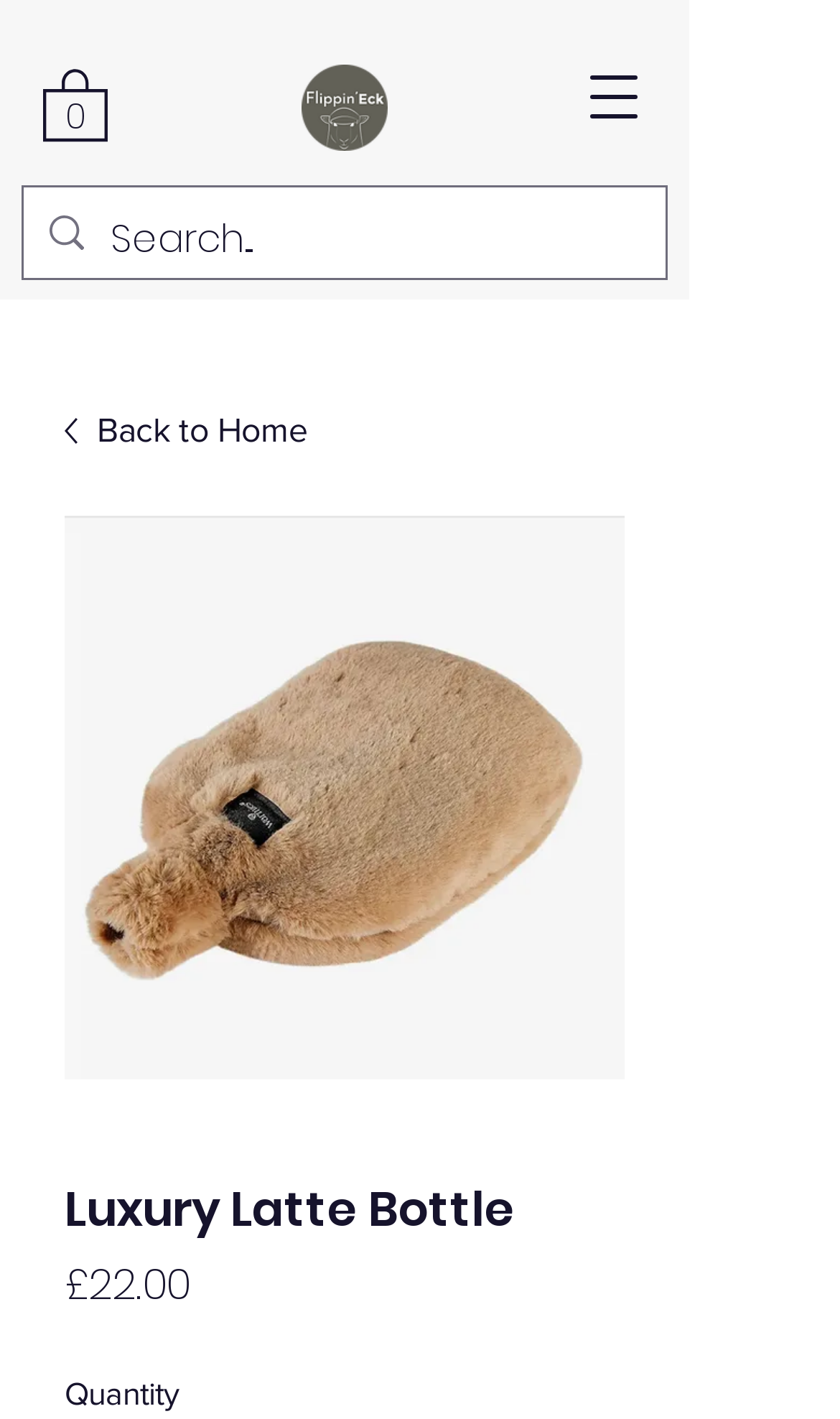What is the navigation menu button for?
Look at the webpage screenshot and answer the question with a detailed explanation.

I understood the purpose of the button by its text 'Open navigation menu', which indicates that it is used to access the website's navigation menu.